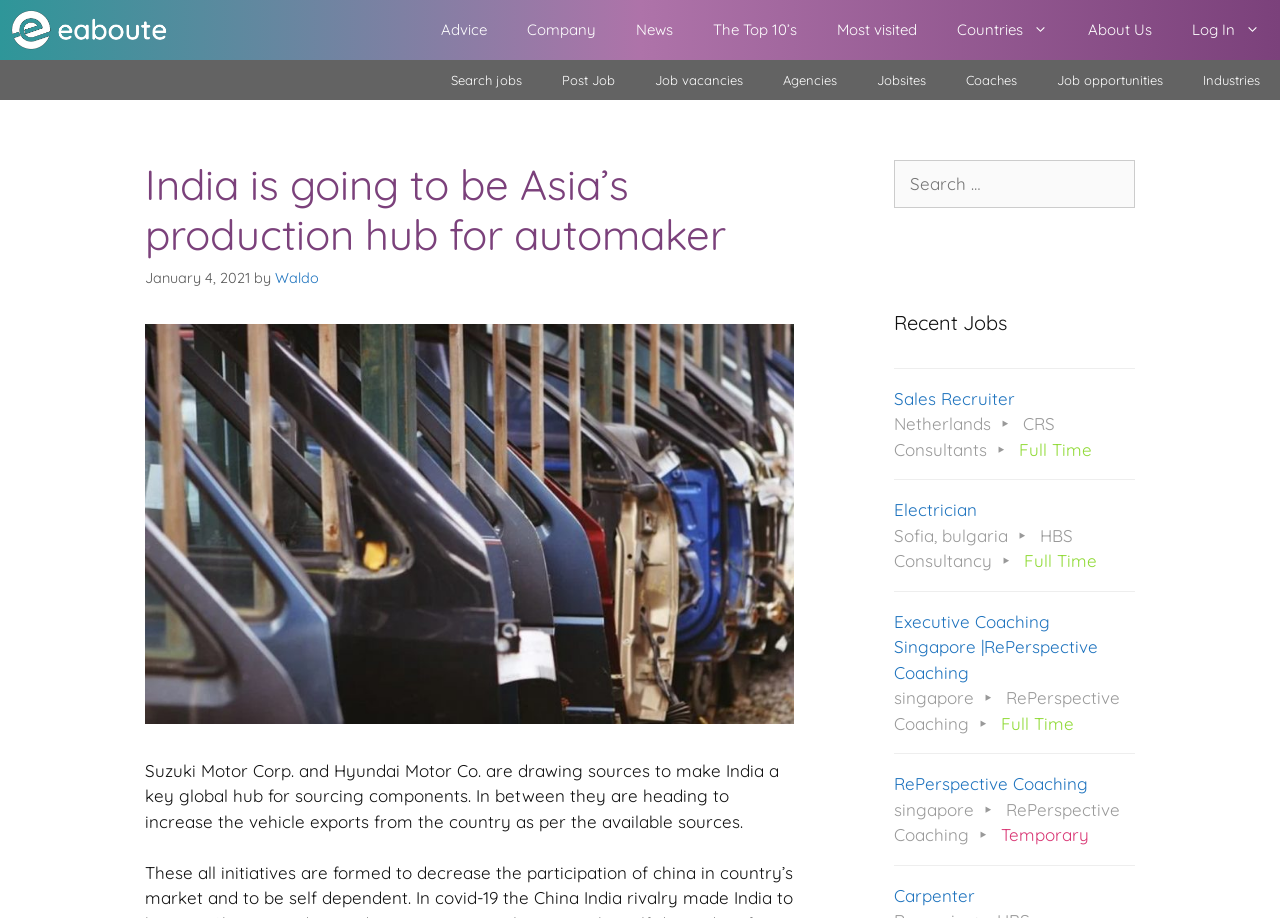Please find and generate the text of the main header of the webpage.

India is going to be Asia’s production hub for automaker